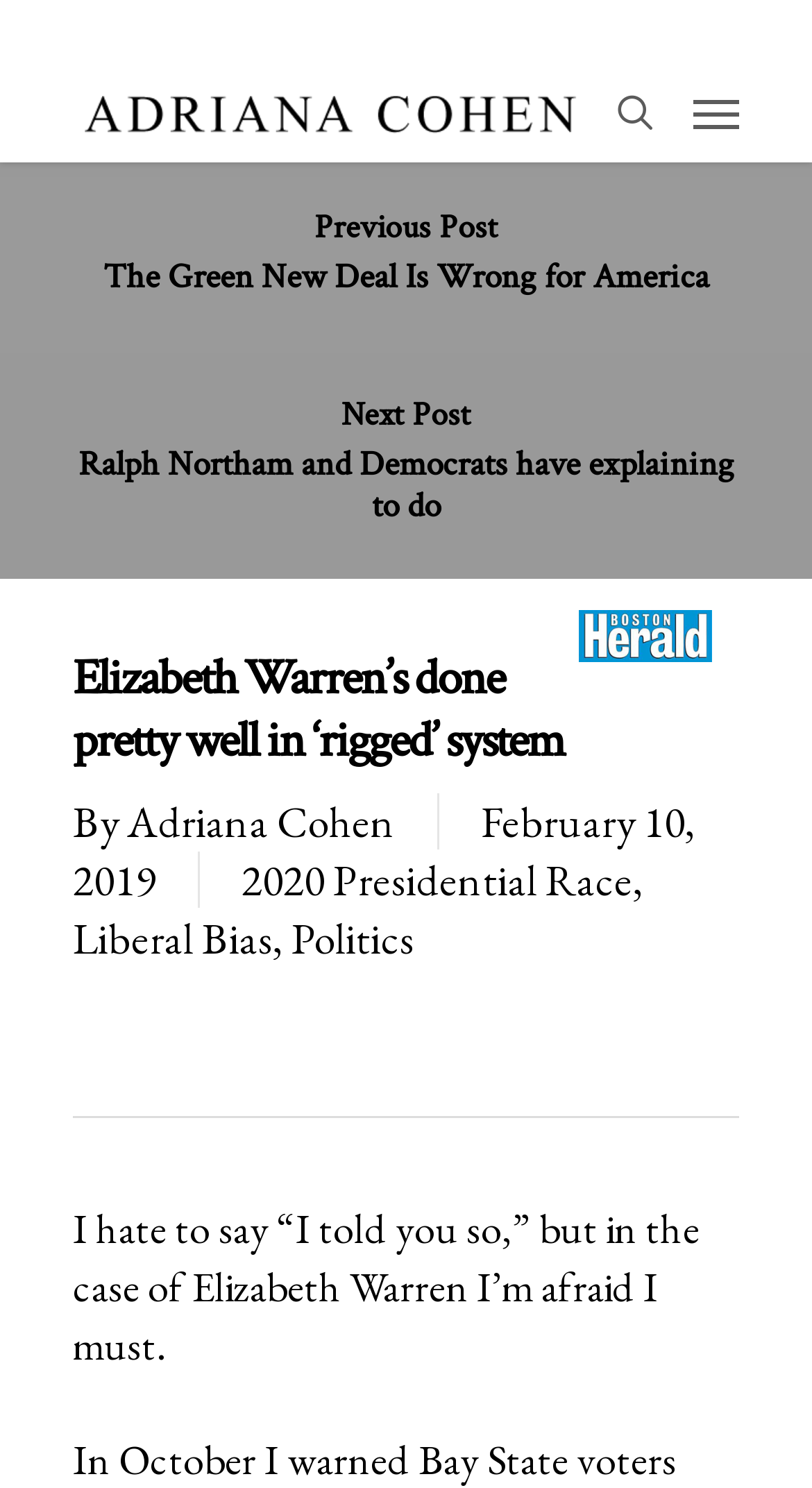Please specify the bounding box coordinates of the element that should be clicked to execute the given instruction: 'view previous post'. Ensure the coordinates are four float numbers between 0 and 1, expressed as [left, top, right, bottom].

[0.127, 0.14, 0.873, 0.208]